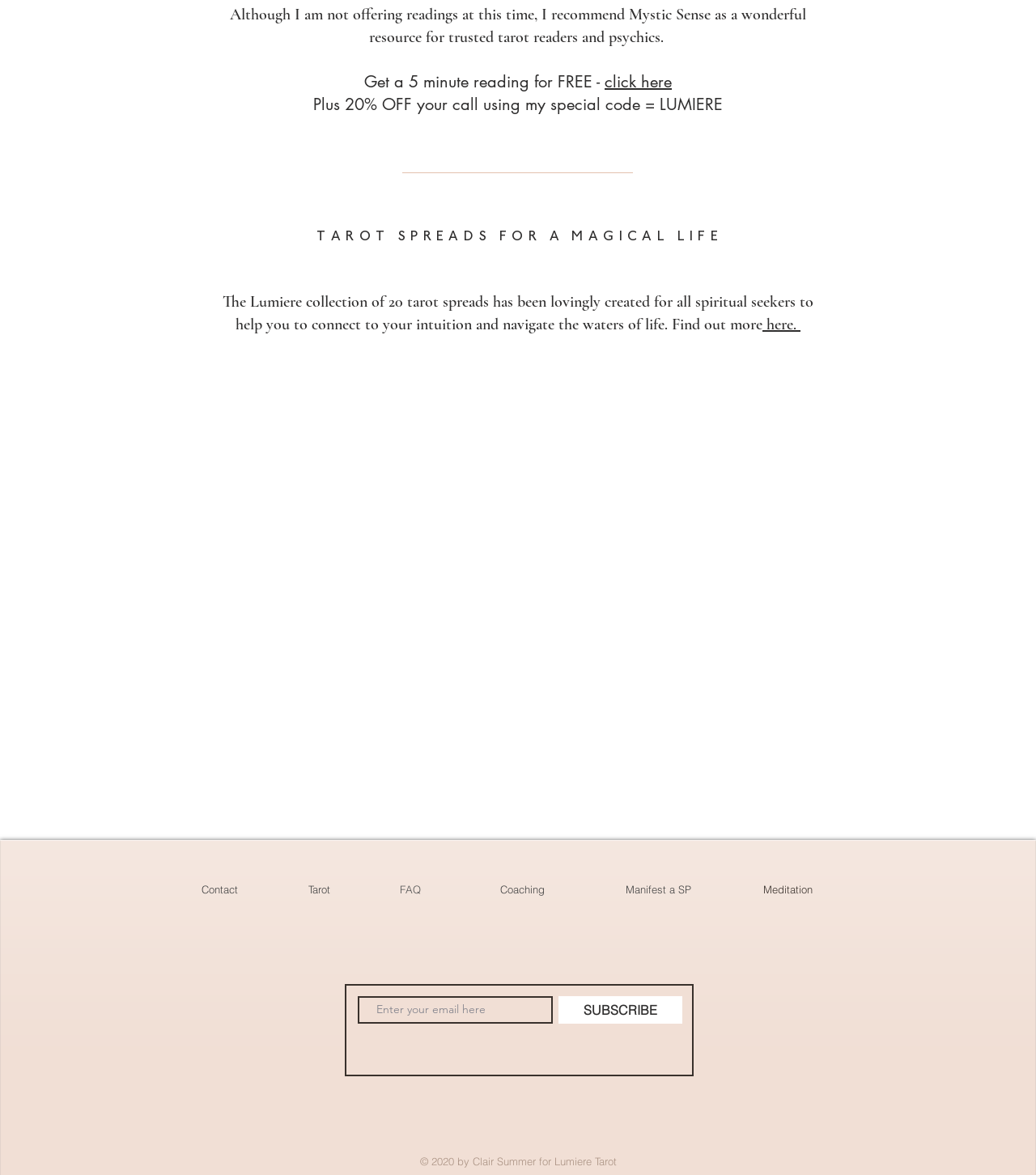Respond with a single word or phrase for the following question: 
What is the discount offered with the special code?

20% OFF